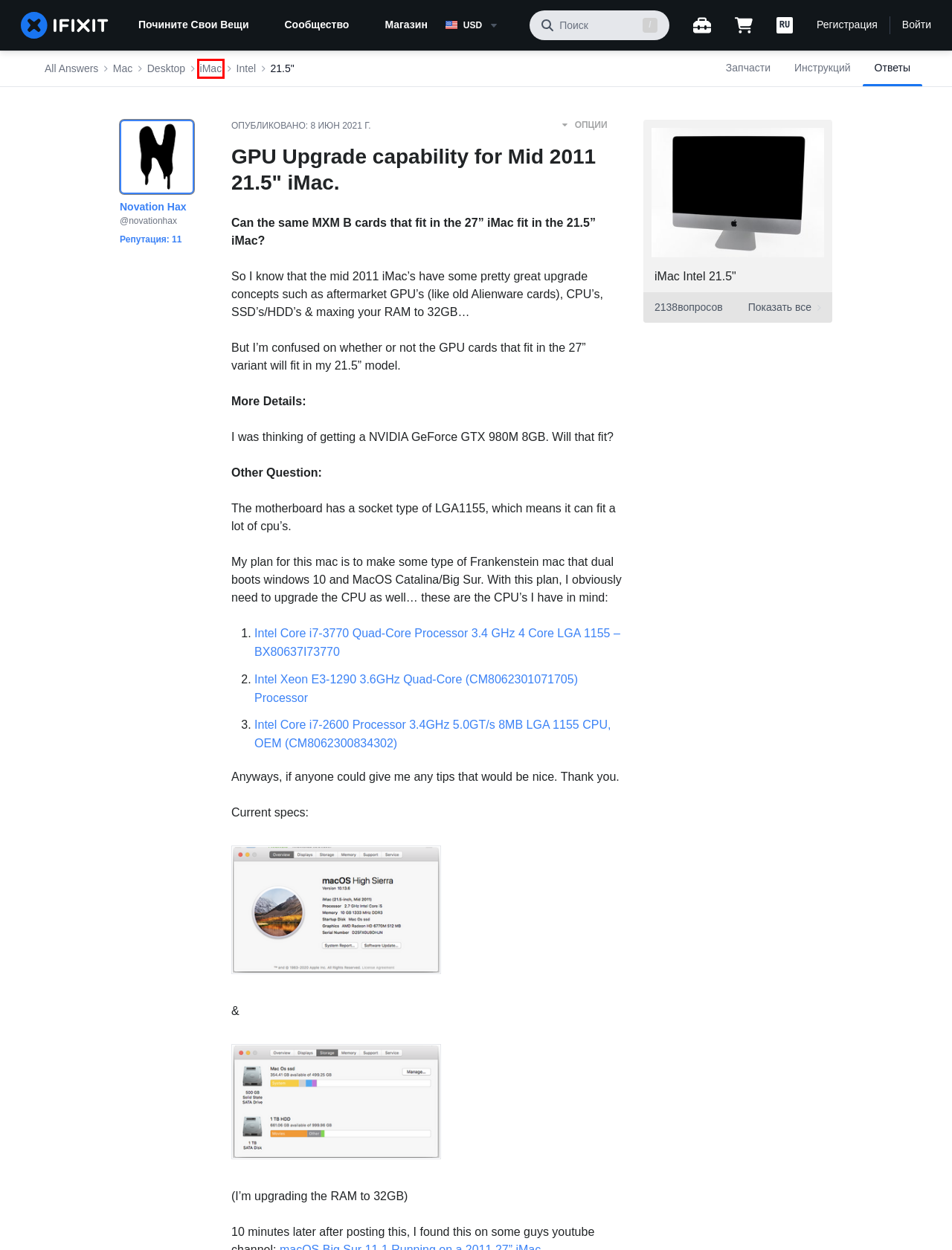Analyze the screenshot of a webpage that features a red rectangle bounding box. Pick the webpage description that best matches the new webpage you would see after clicking on the element within the red bounding box. Here are the candidates:
A. Форум ответов - iFixit
B. iMac Intel 21.5" Repair Forum - iFixit
C. замена i3 530 на Intel Xeon X3470 iMac 11,2 (21.5-inch Mid-2010, Model A1311, EMC 2389) - iFixit
D. Mac Repair Forum - iFixit
E. iMac Repair Forum - iFixit
F. Mac Desktop Repair Forum - iFixit
G. iMac Intel 21.5" Parts | iFixit
H. Amazon.com

E